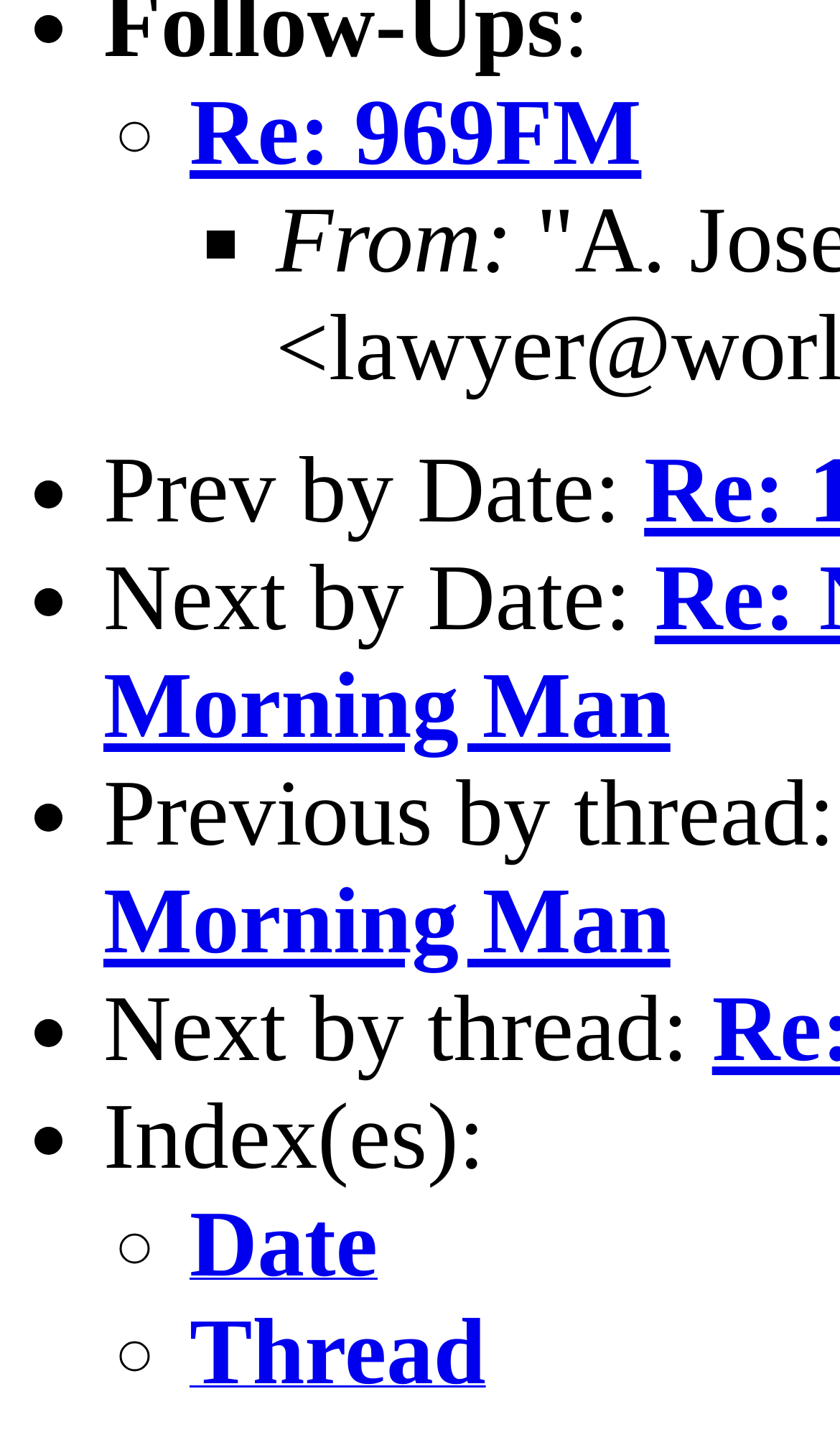Answer with a single word or phrase: 
What is the purpose of the 'Index(es):' link?

To access indexes